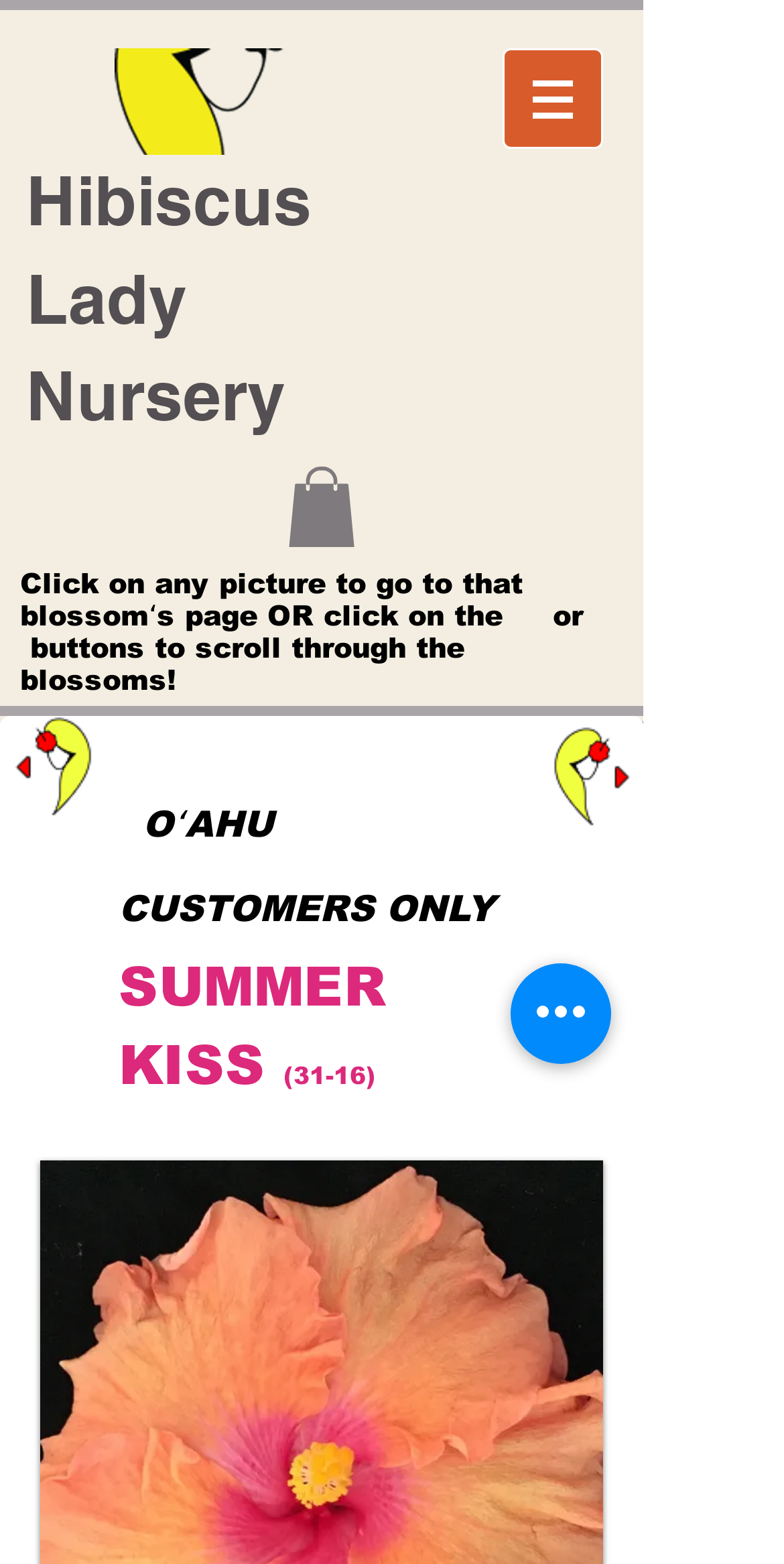Respond with a single word or phrase:
What is the name of the nursery?

Hibiscus Lady Nursery